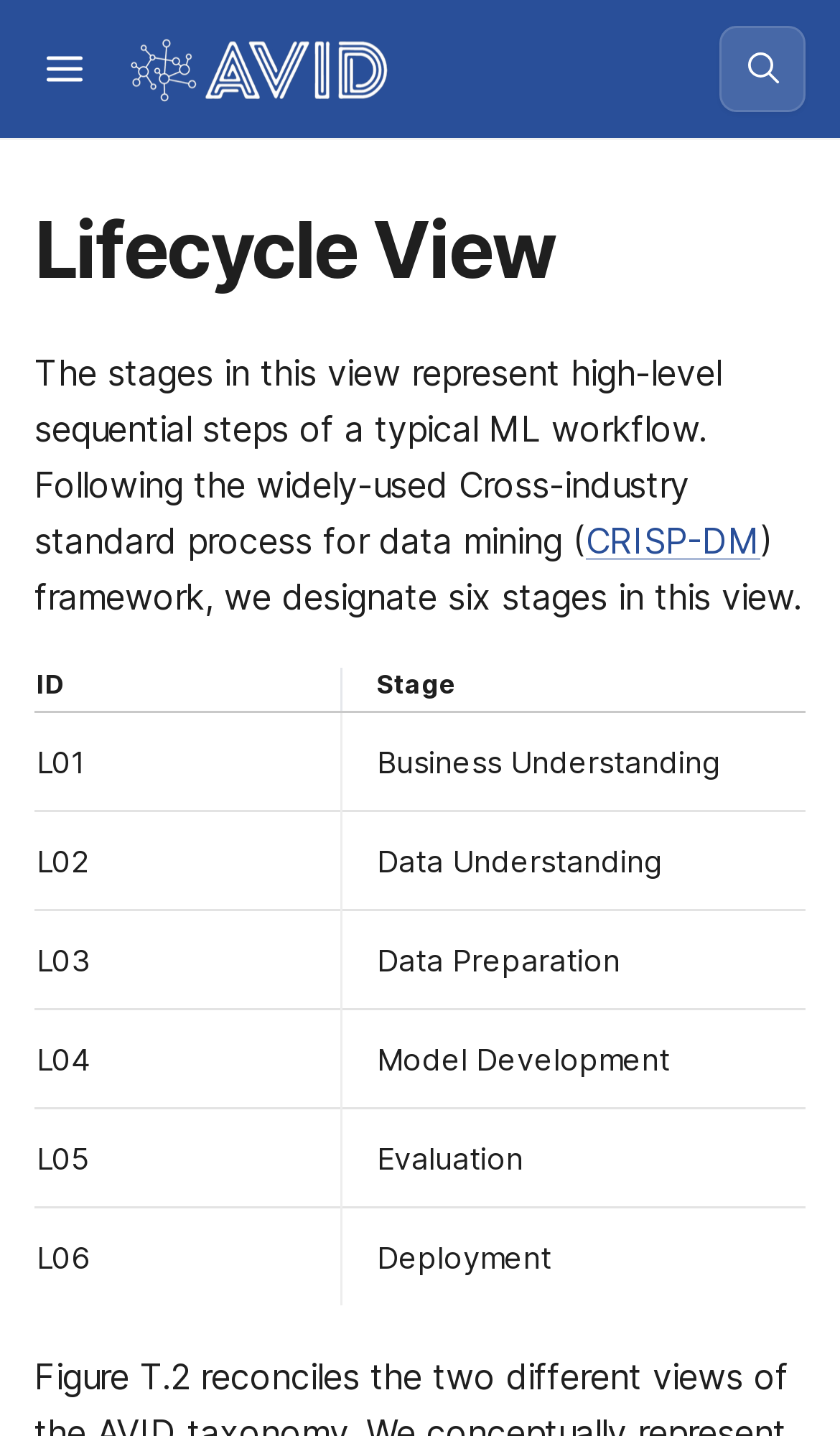What is the second stage in the ML workflow? Examine the screenshot and reply using just one word or a brief phrase.

Data Understanding